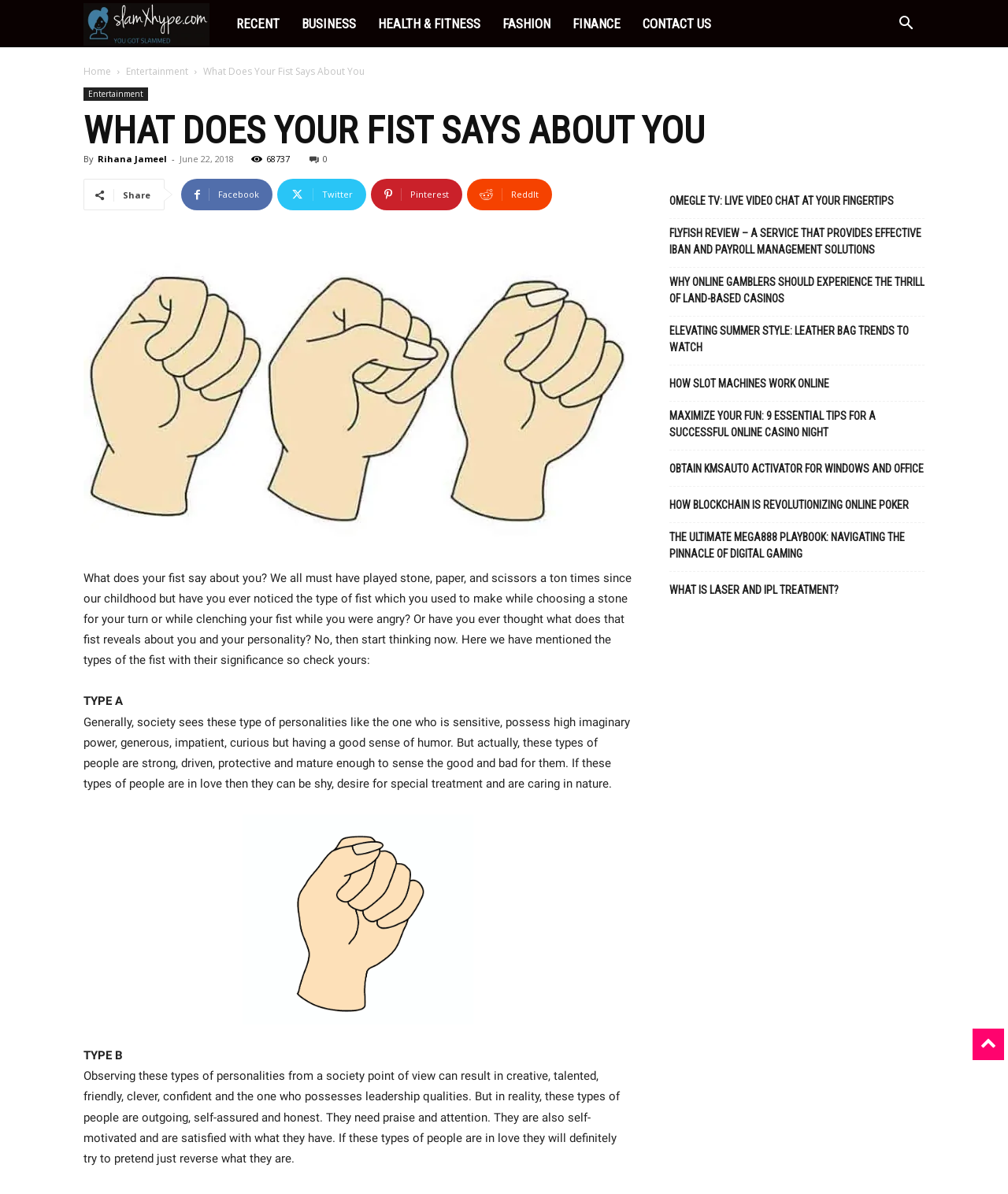What is the date of the article?
Give a single word or phrase as your answer by examining the image.

June 22, 2018